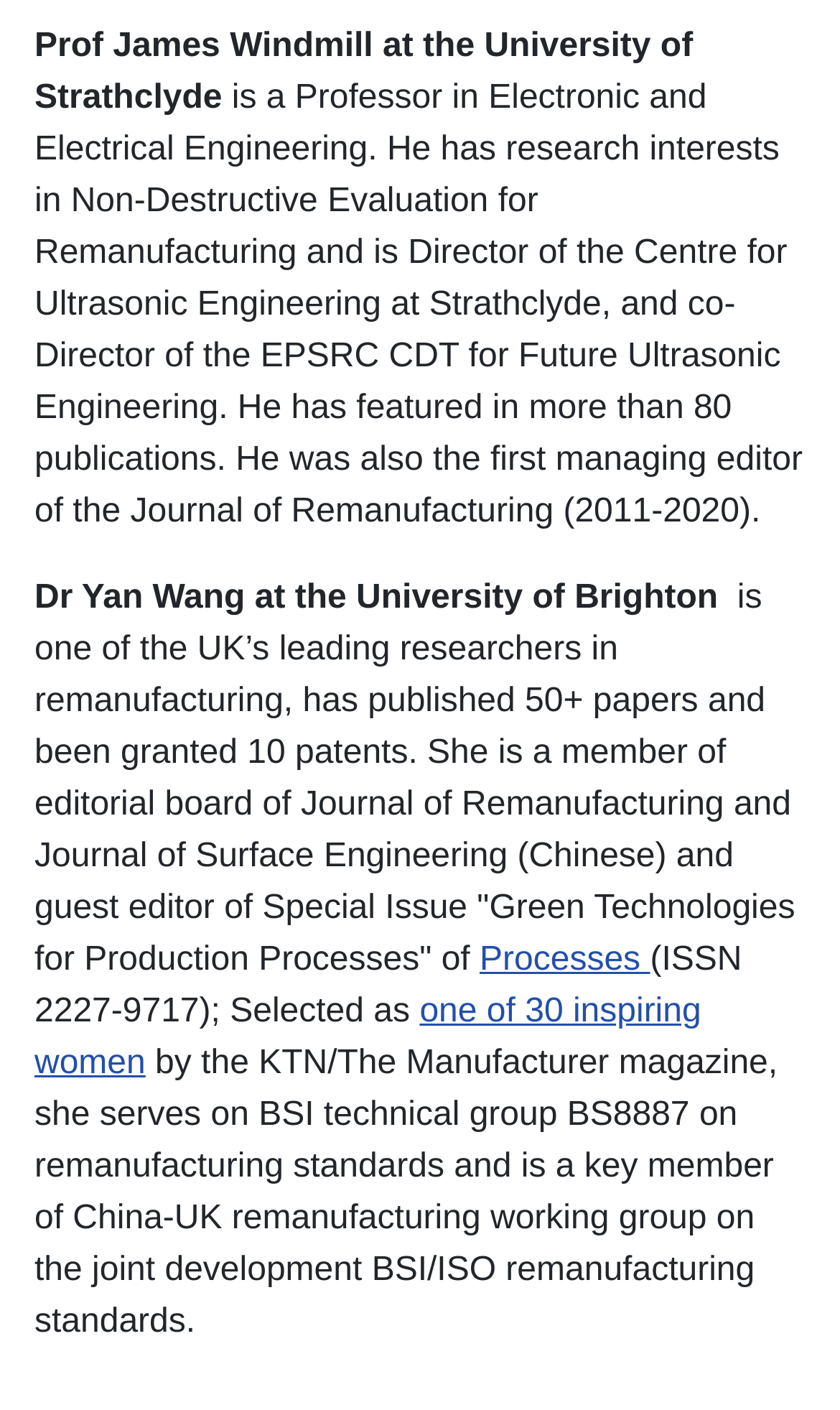How many papers has Dr Yan Wang published?
Please provide an in-depth and detailed response to the question.

From the webpage, we can see that Dr Yan Wang is mentioned as having 'published 50+ papers'.